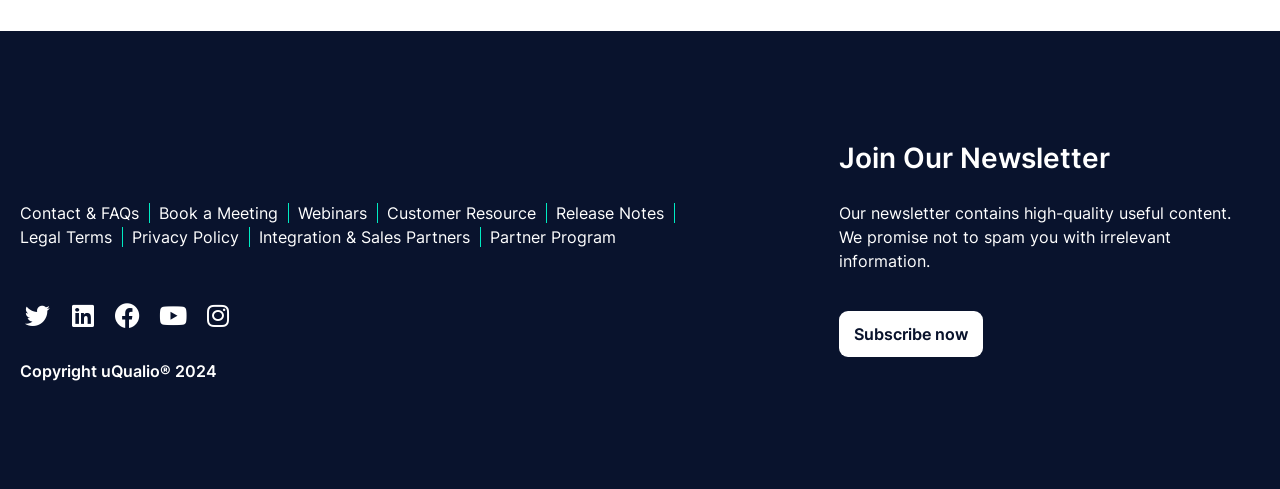Please identify the bounding box coordinates of the element on the webpage that should be clicked to follow this instruction: "Visit the Twitter page". The bounding box coordinates should be given as four float numbers between 0 and 1, formatted as [left, top, right, bottom].

[0.016, 0.609, 0.043, 0.68]